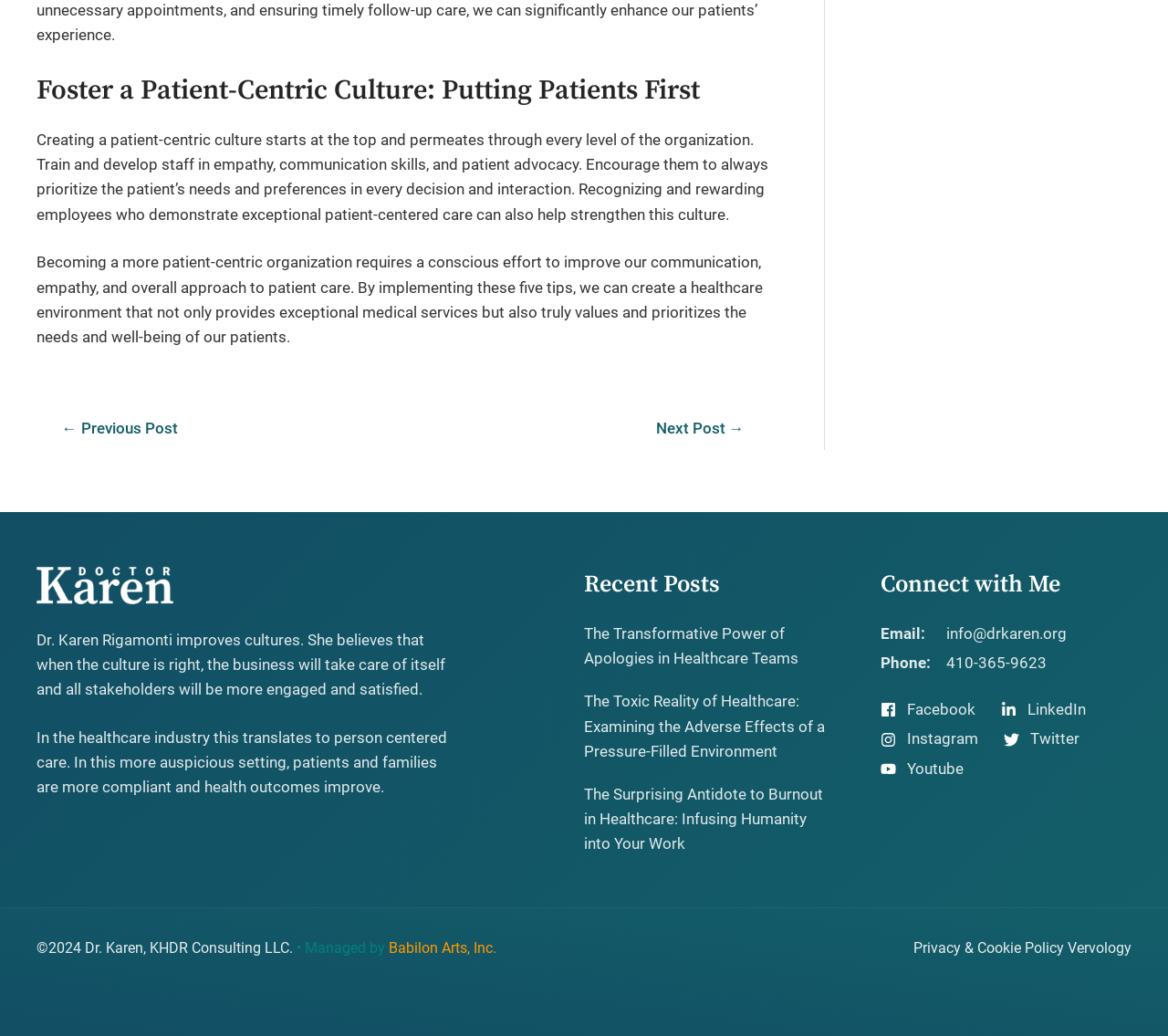What is the purpose of recognizing and rewarding employees?
Answer with a single word or short phrase according to what you see in the image.

Strengthen patient-centered care